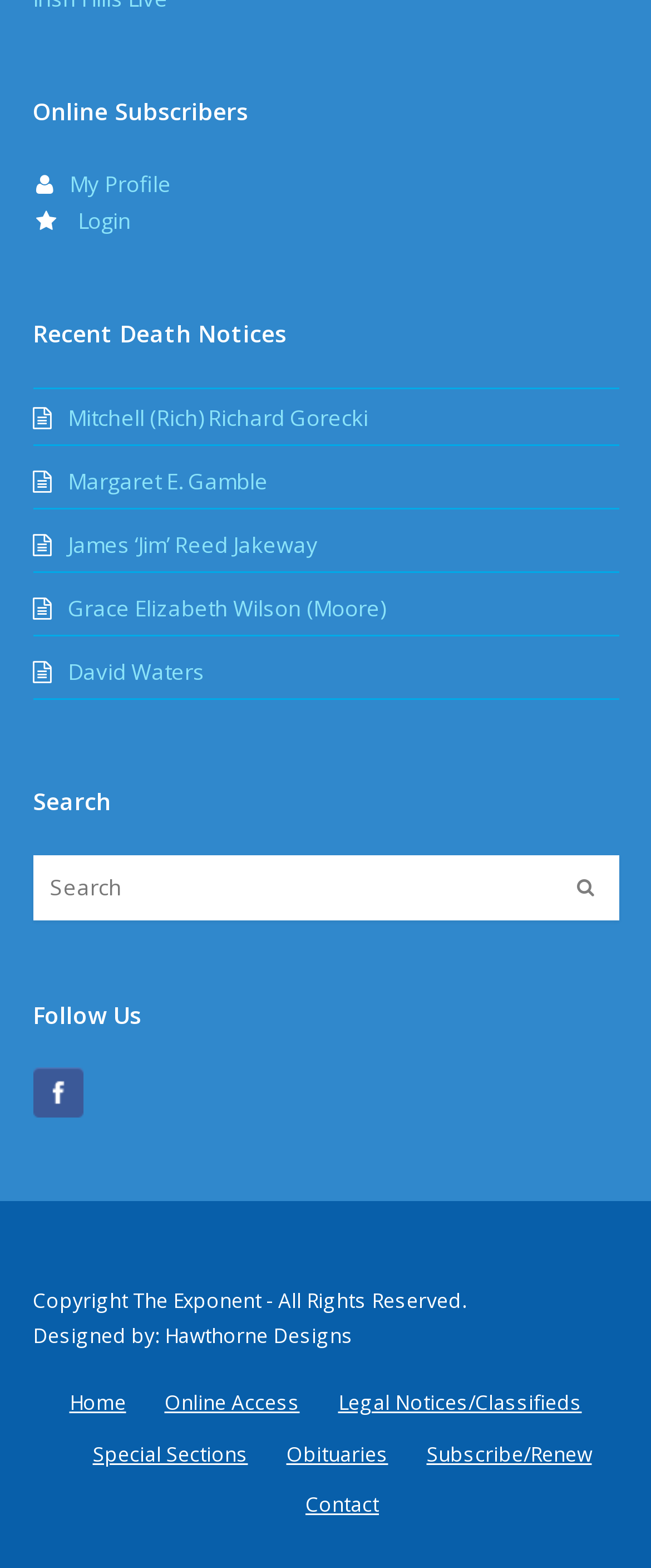Could you provide the bounding box coordinates for the portion of the screen to click to complete this instruction: "Follow us on Facebook"?

[0.05, 0.681, 0.127, 0.713]